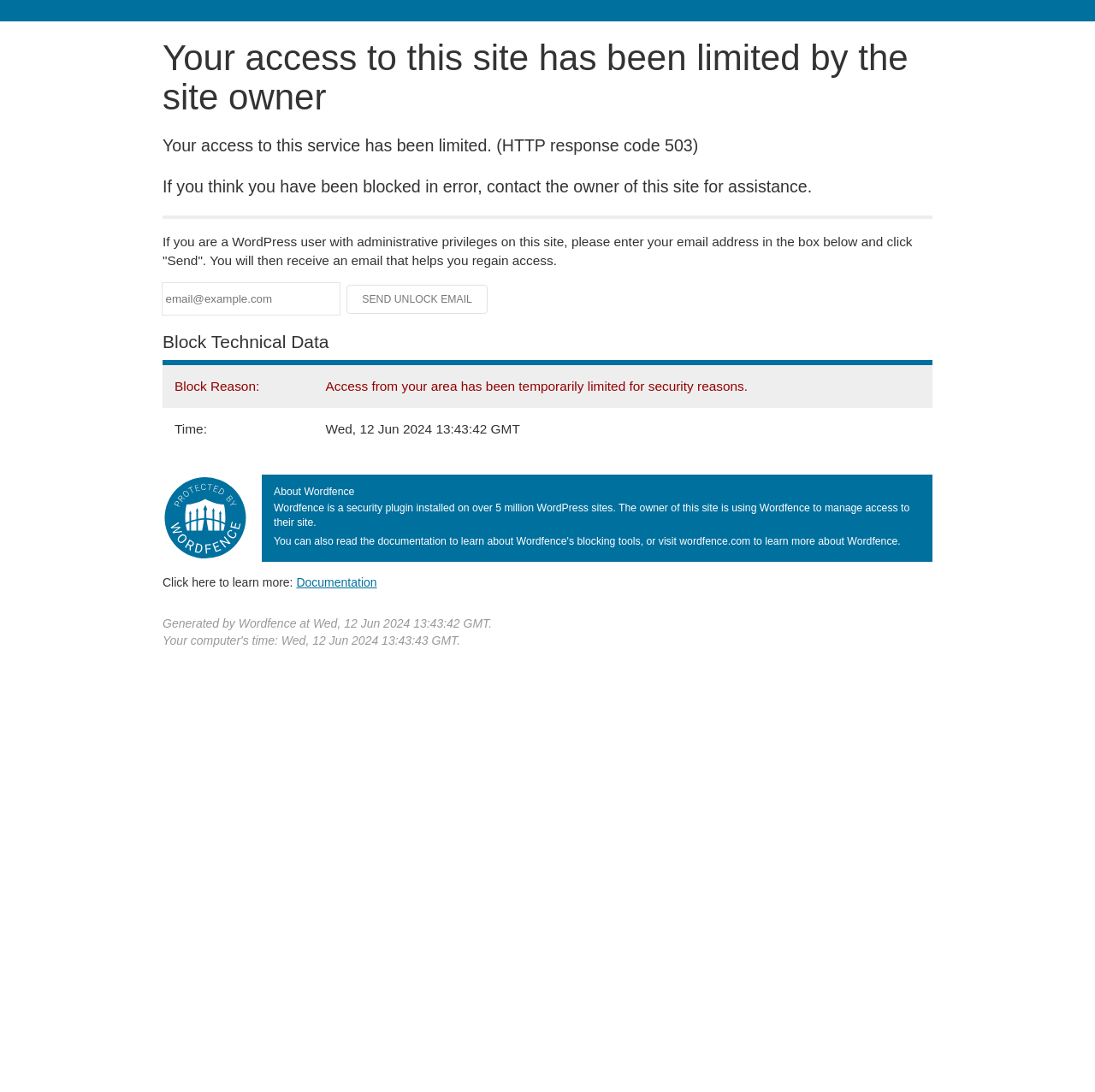Extract the bounding box coordinates for the UI element described by the text: "name="email" placeholder="email@example.com"". The coordinates should be in the form of [left, top, right, bottom] with values between 0 and 1.

[0.148, 0.259, 0.31, 0.288]